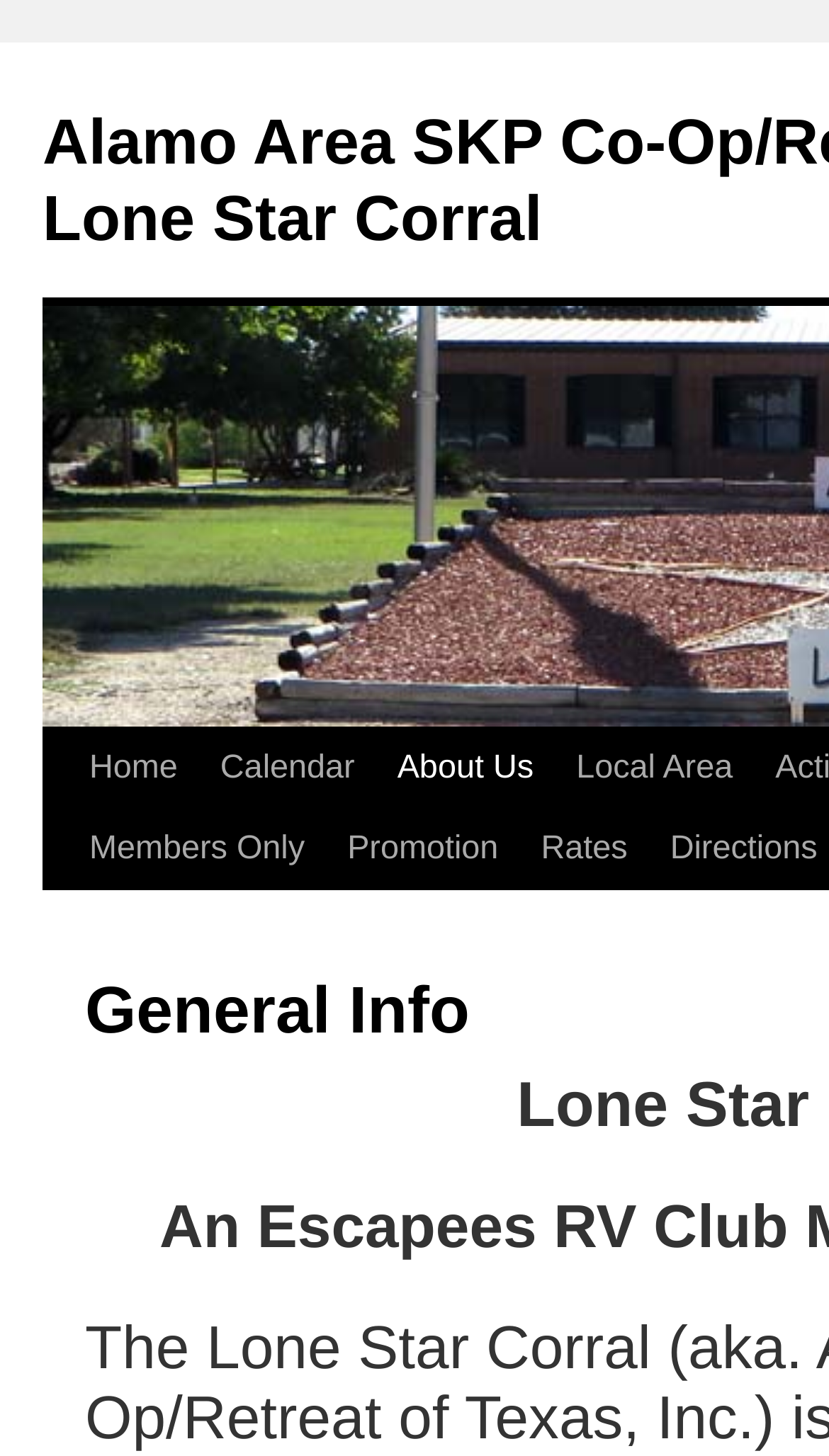How many main menu items are there?
Based on the image, answer the question with as much detail as possible.

I counted the number of link elements at the top of the page, which are 'Home', 'Calendar', 'About Us', 'Local Area', 'Members Only', and 'Promotion', totaling 6 main menu items.